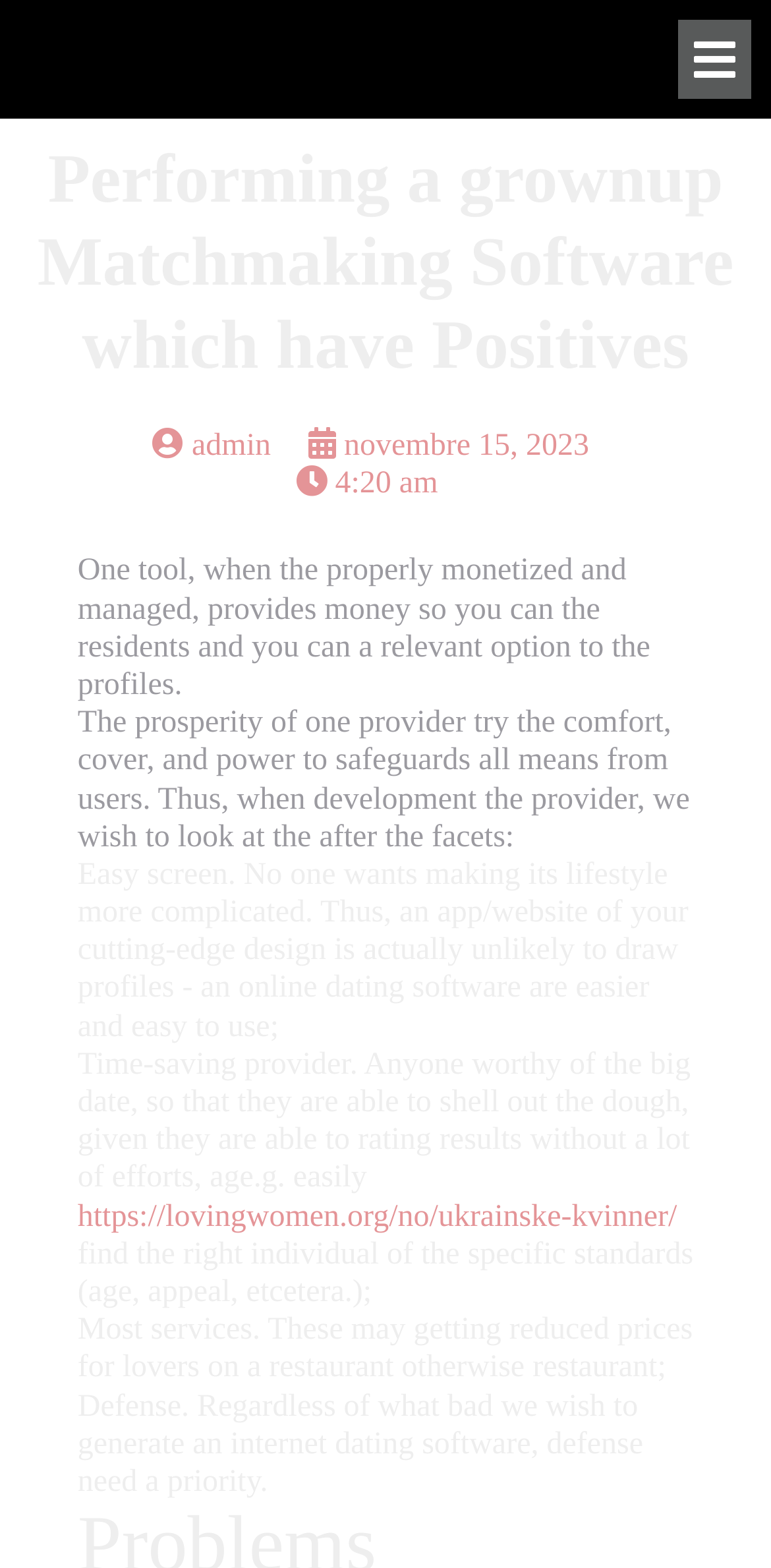What is the date mentioned in the webpage?
Please provide a detailed and comprehensive answer to the question.

I found the date by looking at the link element with the OCR text 'novembre 15, 2023' which has a bounding box coordinate of [0.4, 0.274, 0.764, 0.295]. This suggests that the date is mentioned in the webpage as a link.